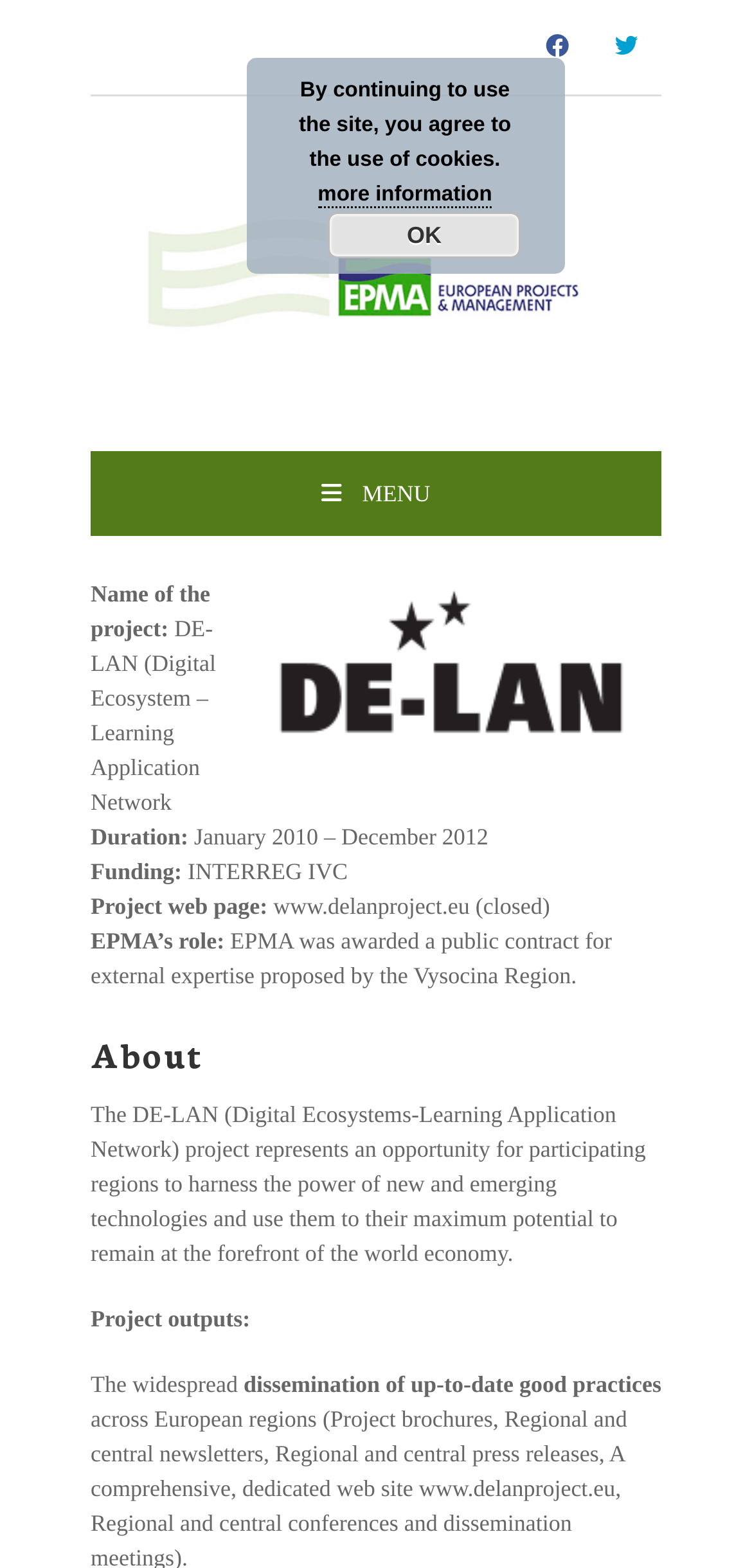Detail the webpage's structure and highlights in your description.

The webpage is about the DE-LAN project, which is a Digital Ecosystem – Learning Application Network. At the top, there are three links, two of which are icons and one is the text "EPMA". The EPMA link is accompanied by an image with the same name. 

To the right of the EPMA link, there is a menu link labeled "MENU". Above the menu link, there is a DE-LAN logo image. Below the menu link, there is a section that provides information about the project, including its name, duration, funding, and project web page. The project web page link is currently closed.

Further down, there is a section that describes EPMA's role in the project, which was awarded a public contract for external expertise. The section also mentions the Vysocina Region.

Below this section, there is a heading labeled "About", followed by a paragraph that describes the DE-LAN project and its goals. The project aims to harness the power of new and emerging technologies to help participating regions remain competitive in the world economy.

The next section is labeled "Project outputs" and describes the widespread dissemination of up-to-date good practices.

At the bottom of the page, there is a notification that informs users about the use of cookies on the site, with a link to "more information" and an "OK" button to acknowledge the notification.